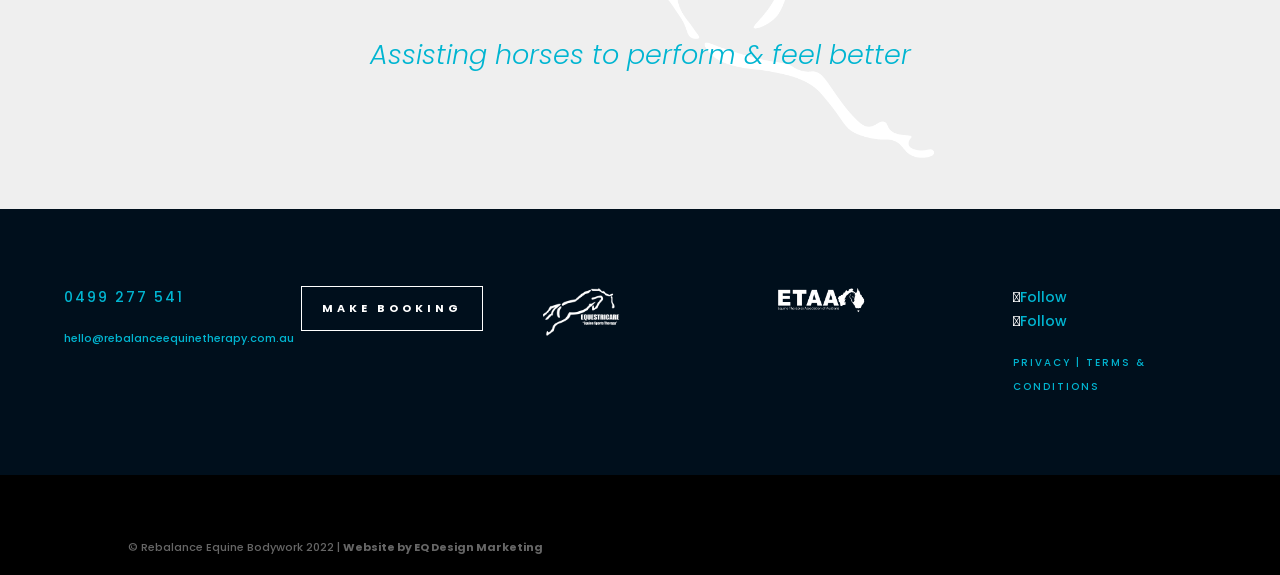Predict the bounding box coordinates of the area that should be clicked to accomplish the following instruction: "Call the phone number". The bounding box coordinates should consist of four float numbers between 0 and 1, i.e., [left, top, right, bottom].

[0.05, 0.499, 0.144, 0.534]